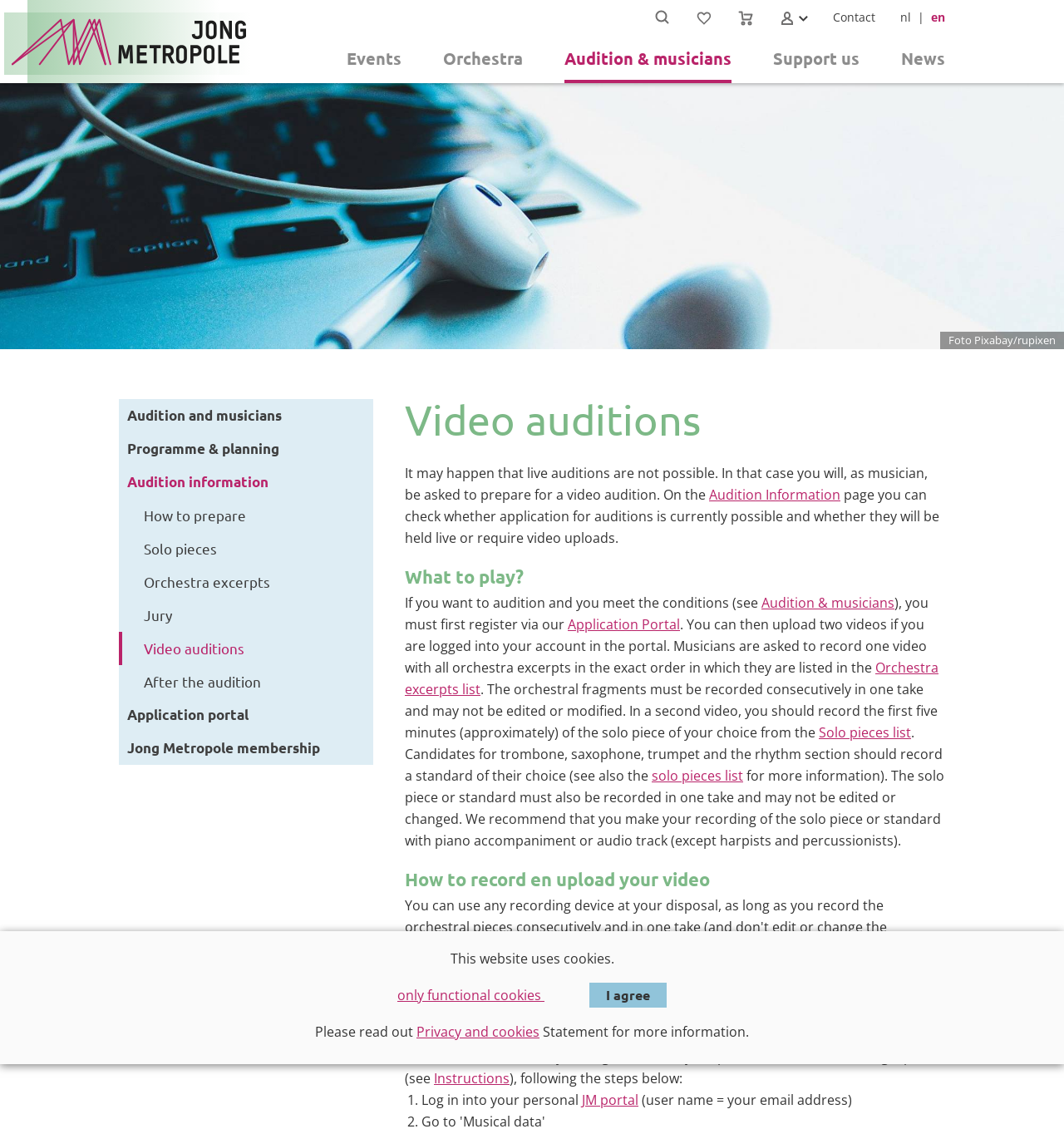Identify the bounding box coordinates of the clickable region necessary to fulfill the following instruction: "Check the 'Solo pieces list'". The bounding box coordinates should be four float numbers between 0 and 1, i.e., [left, top, right, bottom].

[0.77, 0.64, 0.856, 0.657]